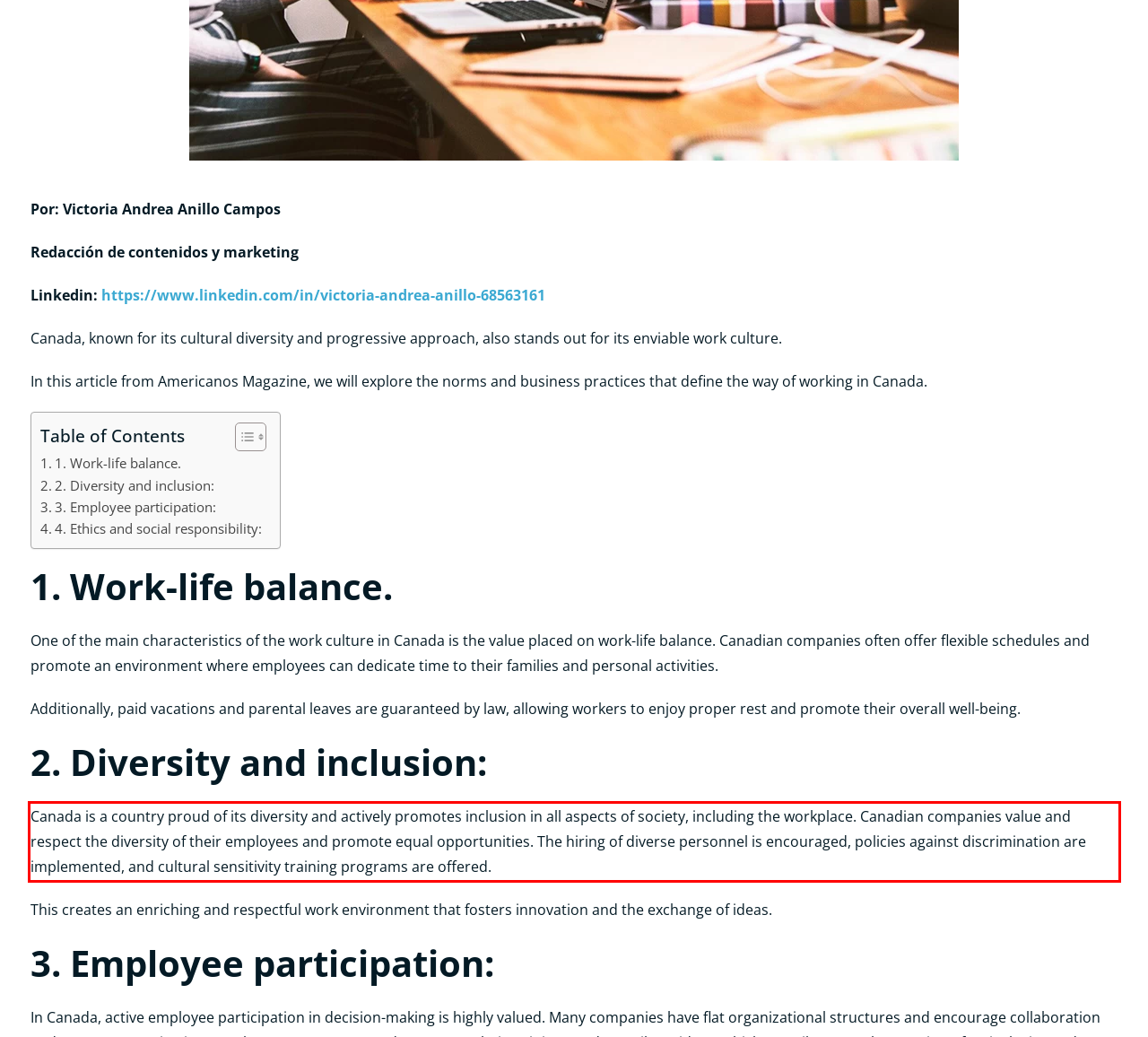Please analyze the screenshot of a webpage and extract the text content within the red bounding box using OCR.

Canada is a country proud of its diversity and actively promotes inclusion in all aspects of society, including the workplace. Canadian companies value and respect the diversity of their employees and promote equal opportunities. The hiring of diverse personnel is encouraged, policies against discrimination are implemented, and cultural sensitivity training programs are offered.